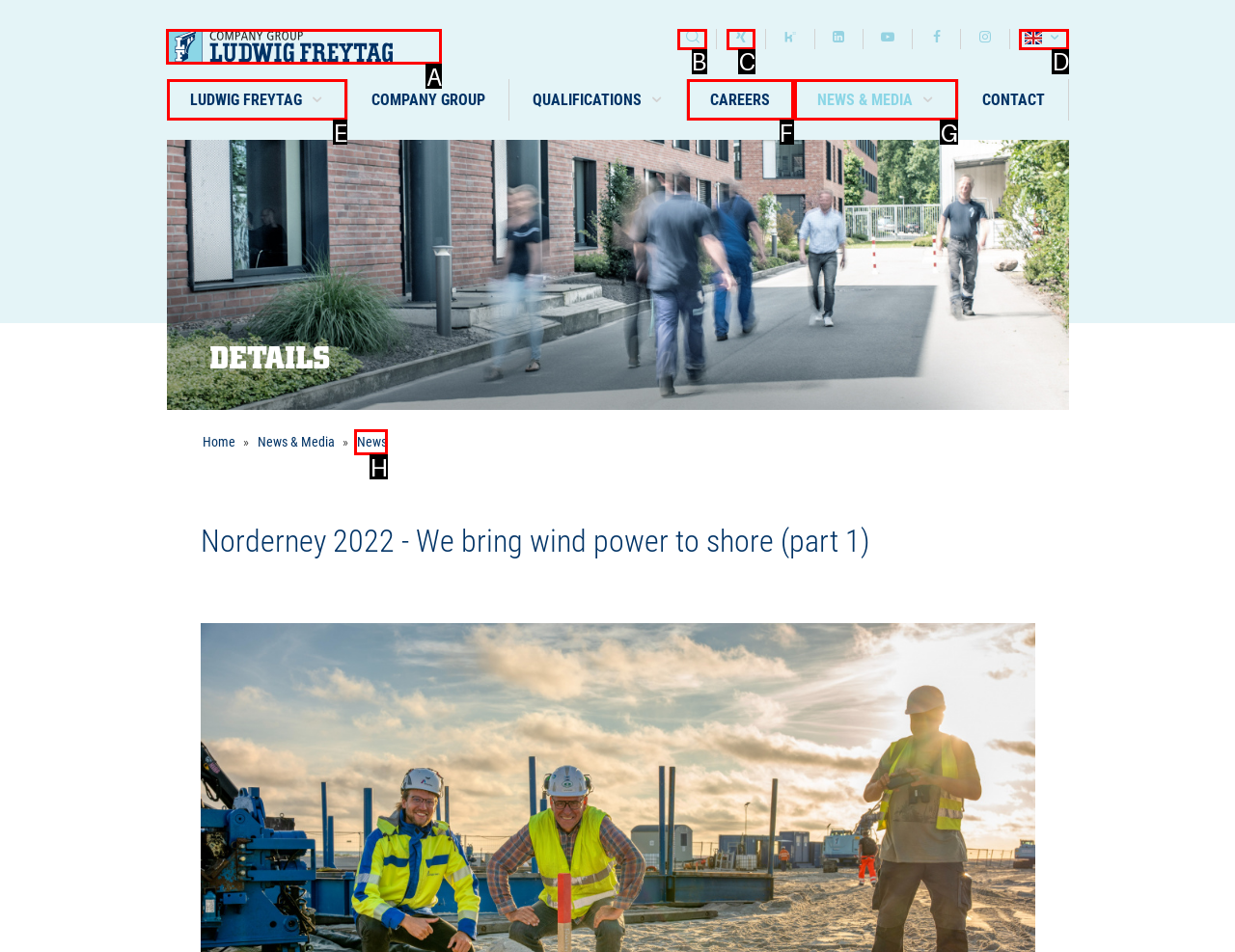Determine which option should be clicked to carry out this task: view news
State the letter of the correct choice from the provided options.

H